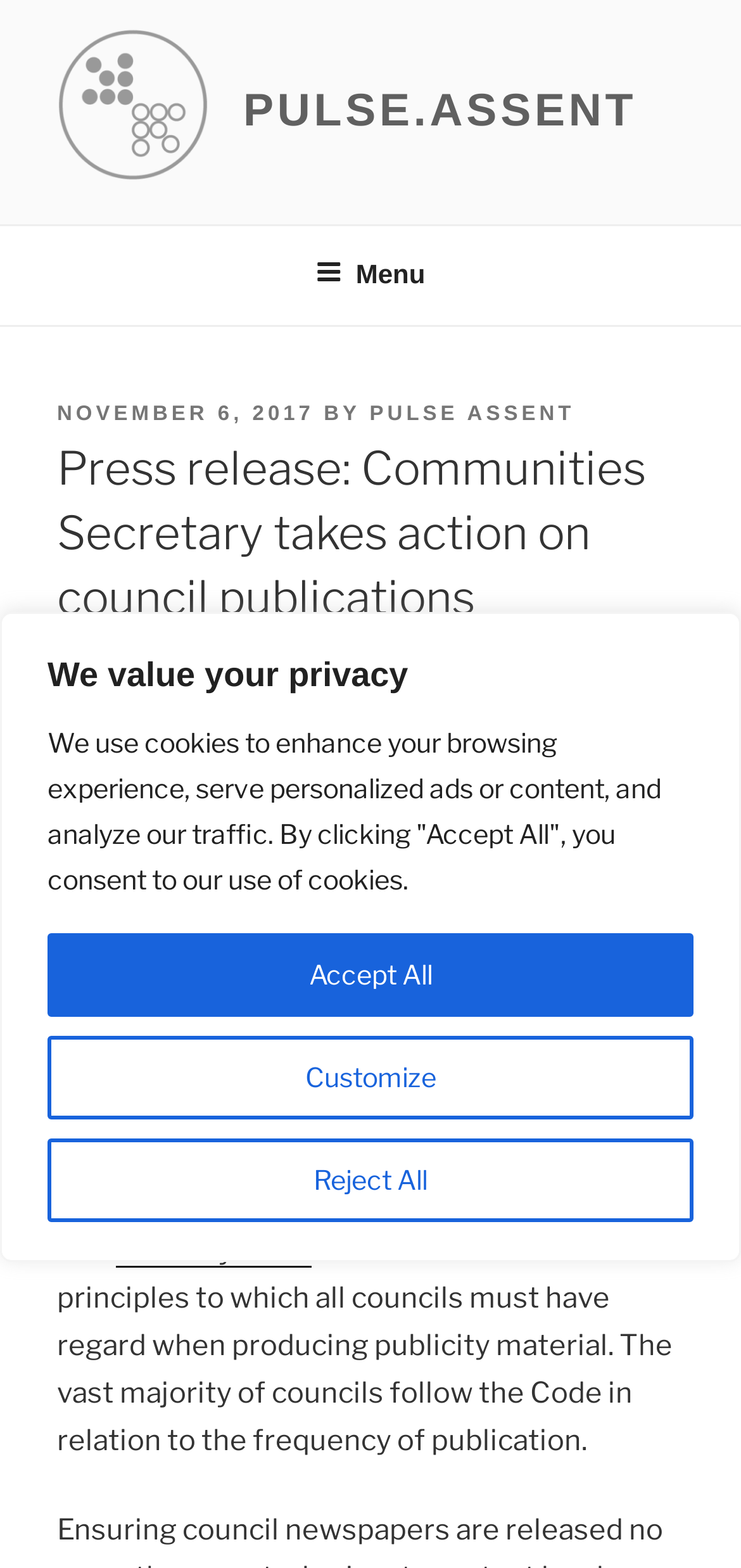Locate the UI element described as follows: "November 6, 2017November 7, 2017". Return the bounding box coordinates as four float numbers between 0 and 1 in the order [left, top, right, bottom].

[0.077, 0.257, 0.424, 0.272]